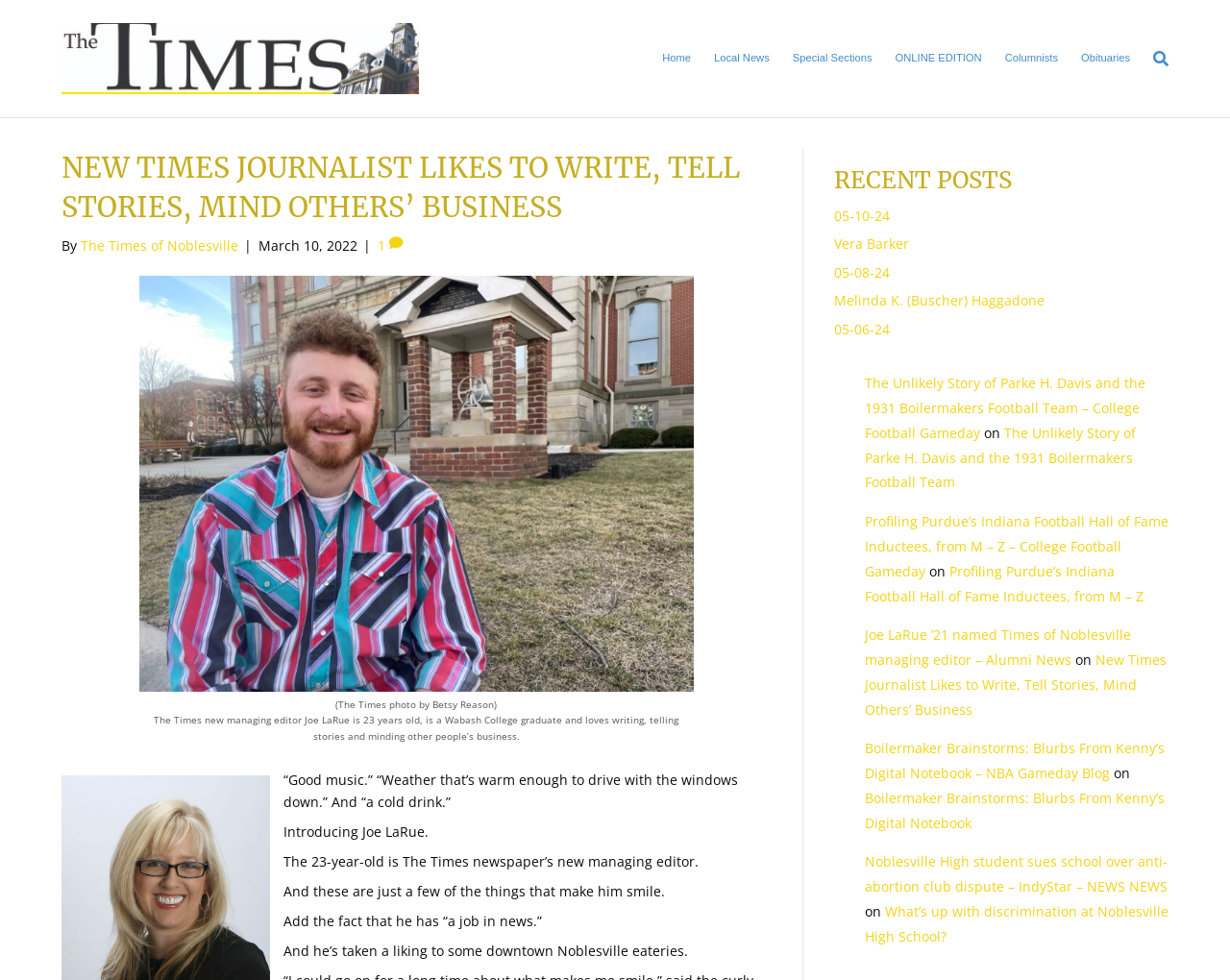What is the date of the article?
Please respond to the question with a detailed and informative answer.

I found the answer by looking at the static text element, which displays the date 'March 10, 2022'.